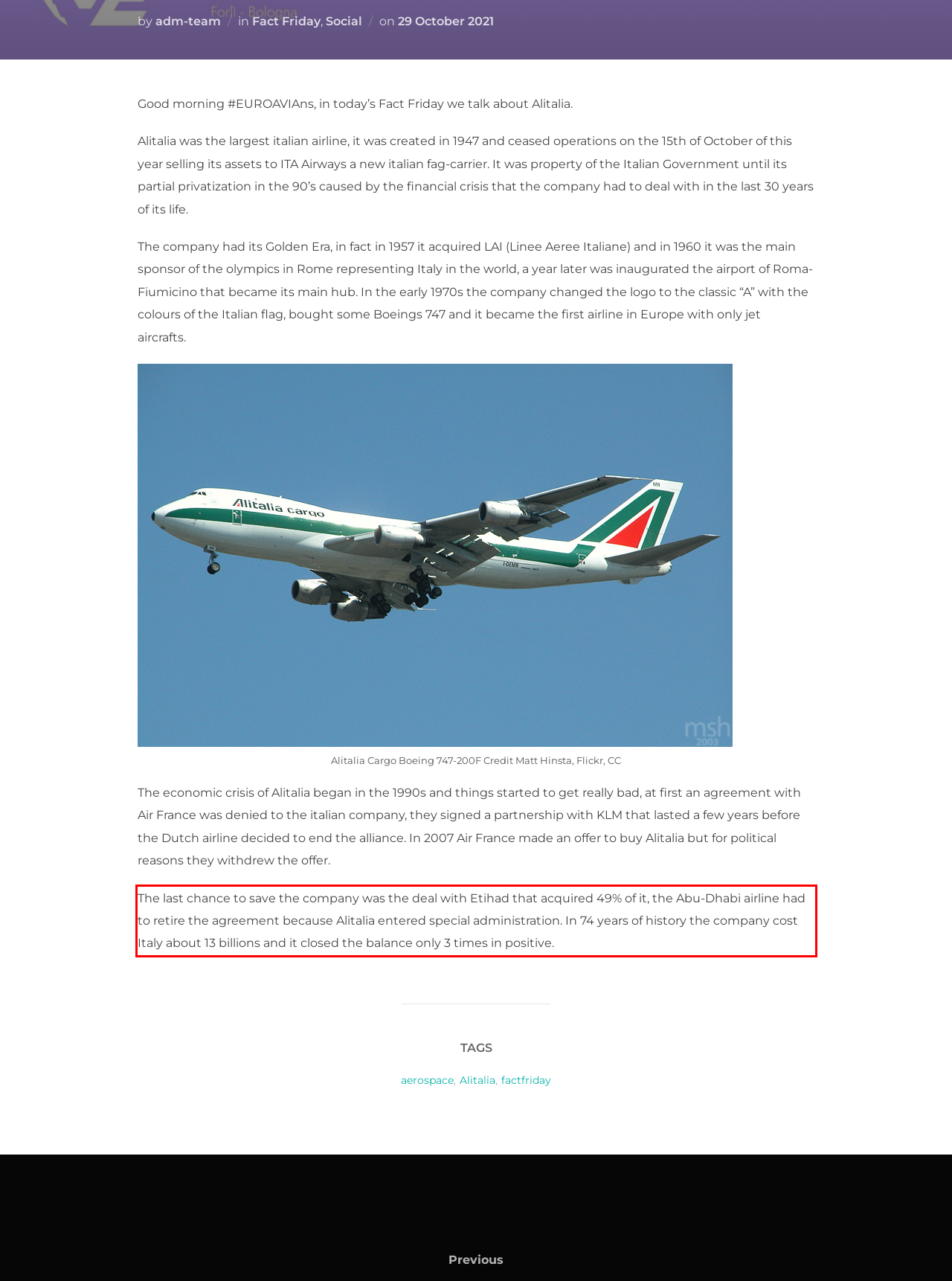Please look at the screenshot provided and find the red bounding box. Extract the text content contained within this bounding box.

The last chance to save the company was the deal with Etihad that acquired 49% of it, the Abu-Dhabi airline had to retire the agreement because Alitalia entered special administration. In 74 years of history the company cost Italy about 13 billions and it closed the balance only 3 times in positive.